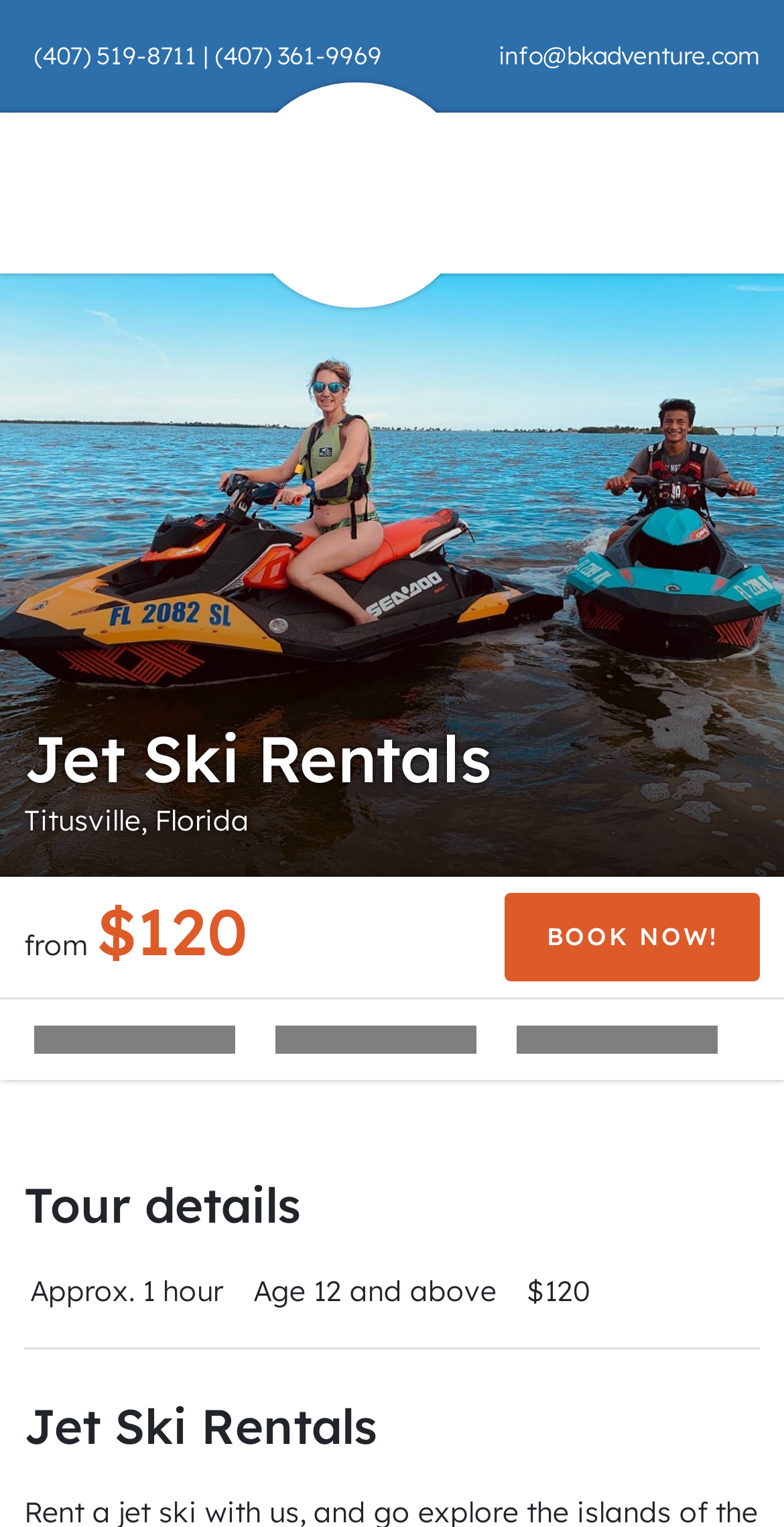Locate the bounding box coordinates of the clickable element to fulfill the following instruction: "Book now". Provide the coordinates as four float numbers between 0 and 1 in the format [left, top, right, bottom].

[0.644, 0.585, 0.969, 0.643]